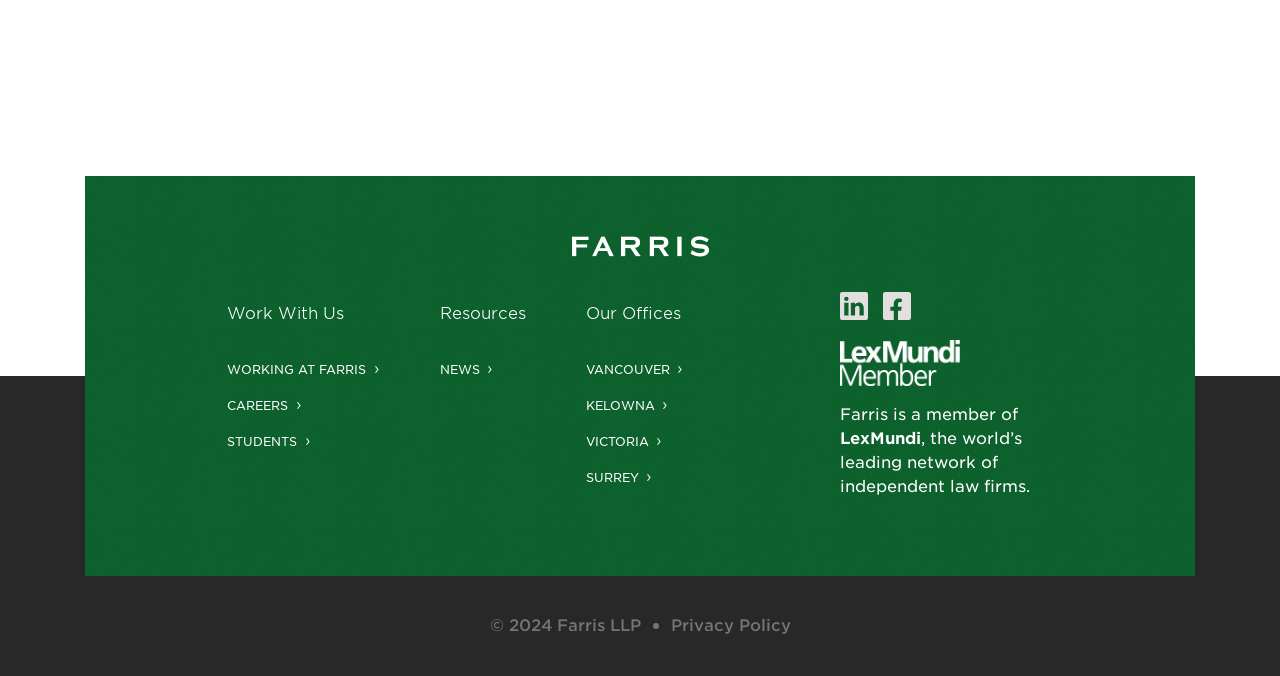Respond with a single word or phrase to the following question:
How many office locations are listed?

4